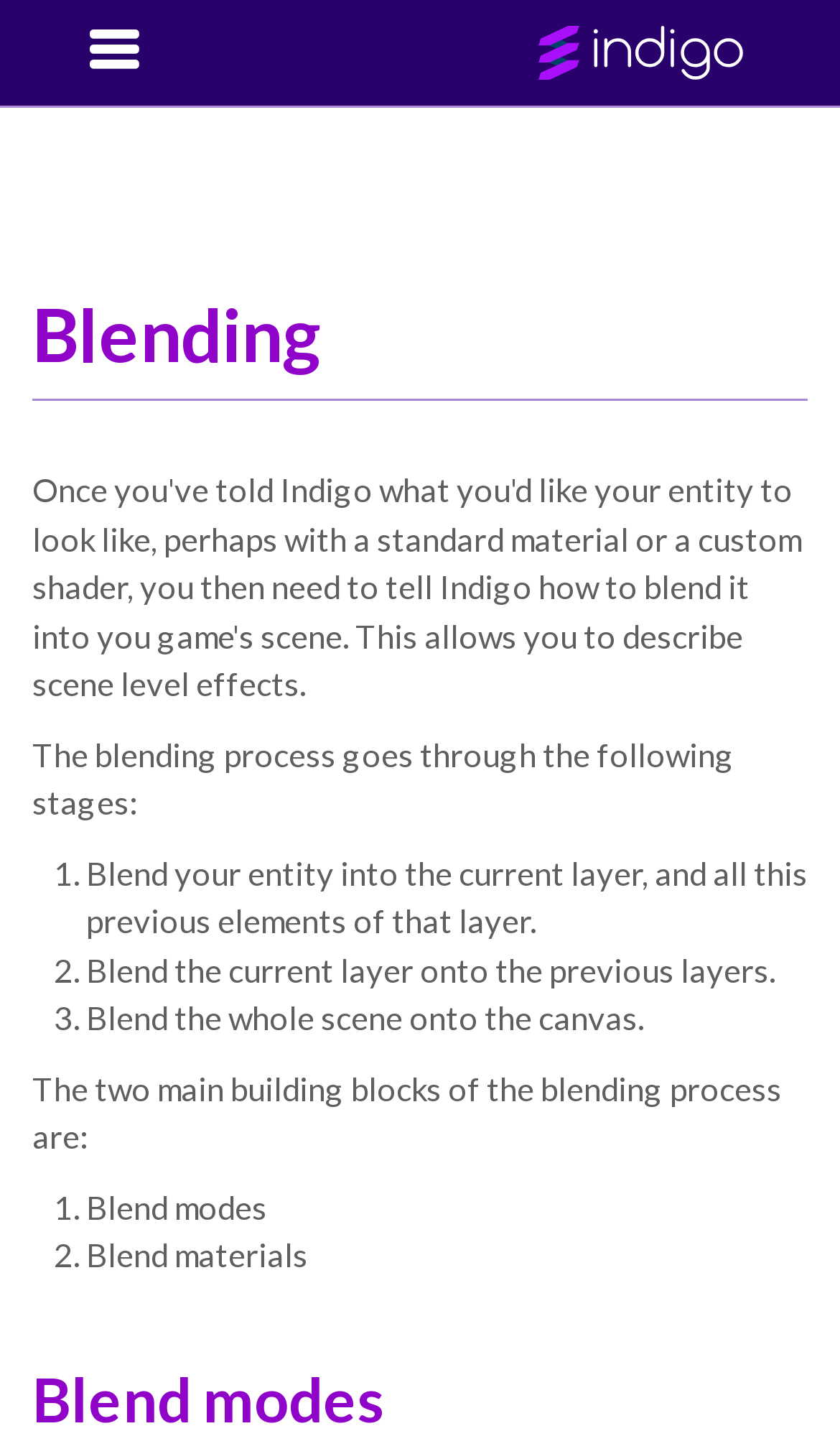Please answer the following question using a single word or phrase: 
How many links are there in the navigation section?

Two